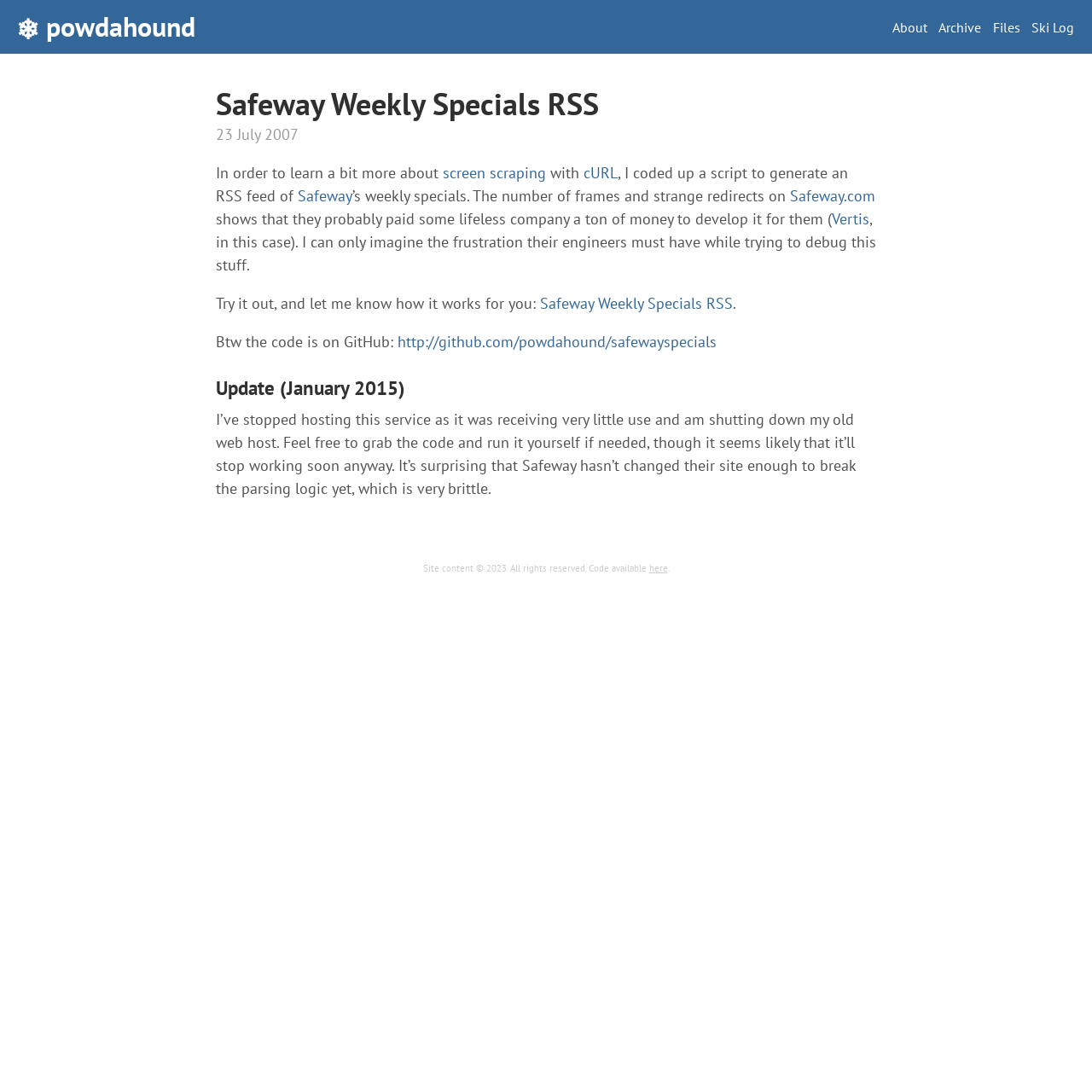Where is the code for the Safeway Weekly Specials RSS available?
Answer the question with as much detail as you can, using the image as a reference.

The location of the code can be determined by reading the text 'Btw the code is on GitHub:' which provides a link to the GitHub repository where the code is available.